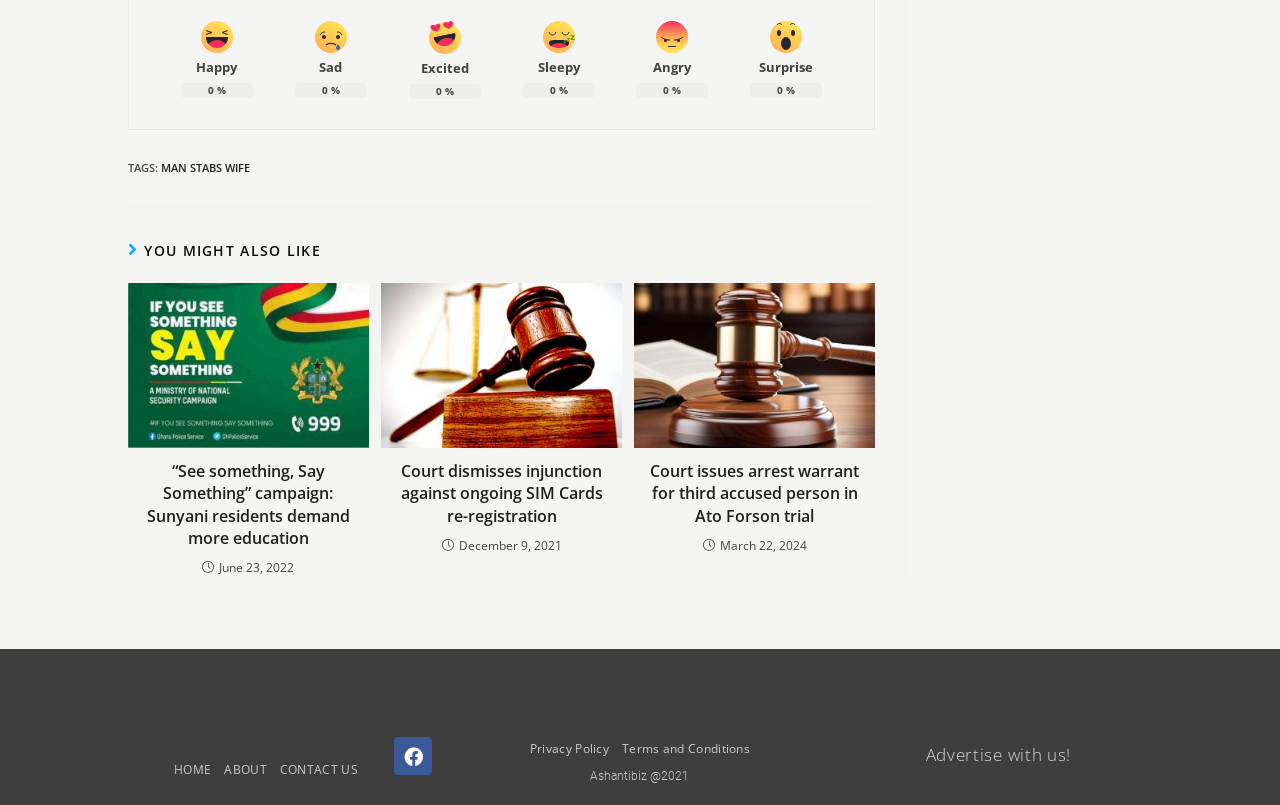Point out the bounding box coordinates of the section to click in order to follow this instruction: "Click on the 'Happy' emotion".

[0.141, 0.026, 0.198, 0.066]